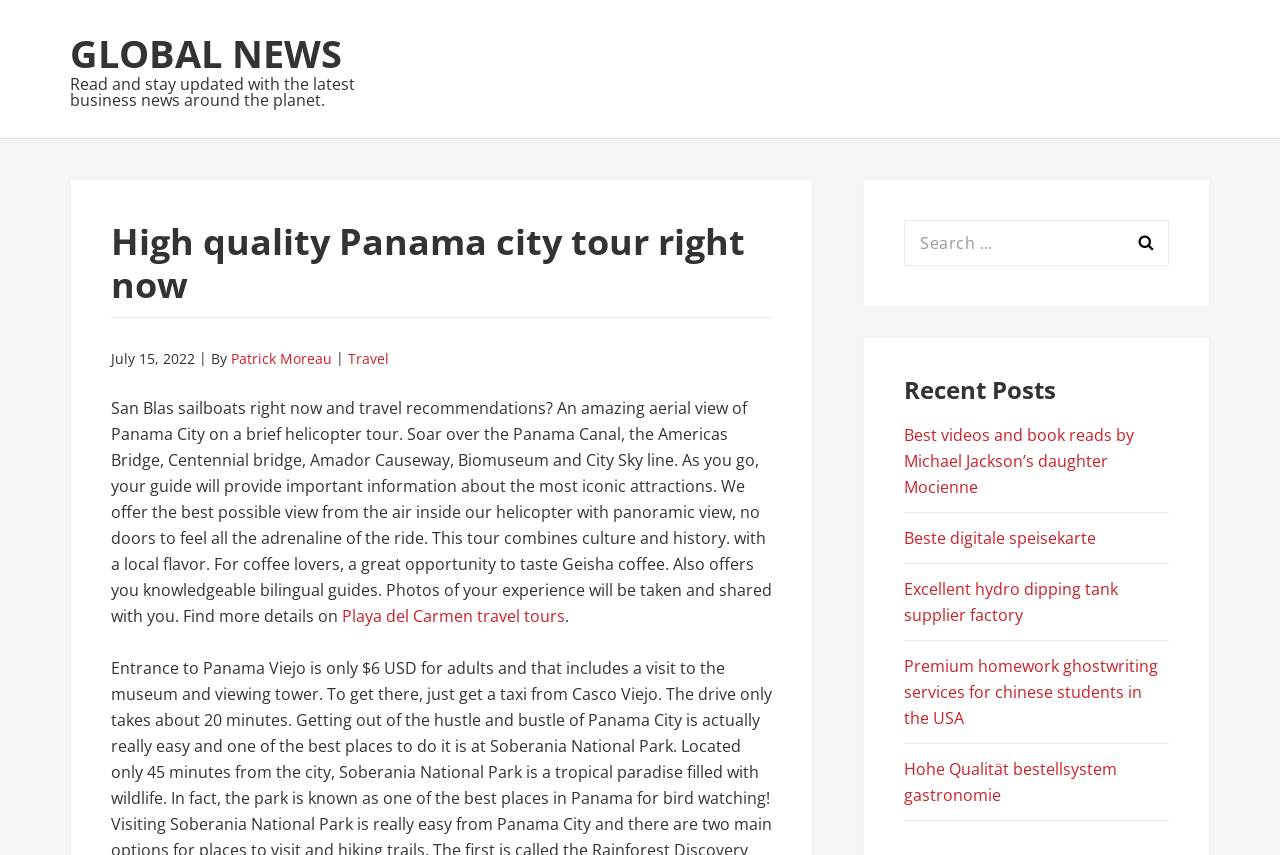Identify the coordinates of the bounding box for the element that must be clicked to accomplish the instruction: "Check recent posts".

[0.706, 0.436, 0.825, 0.475]